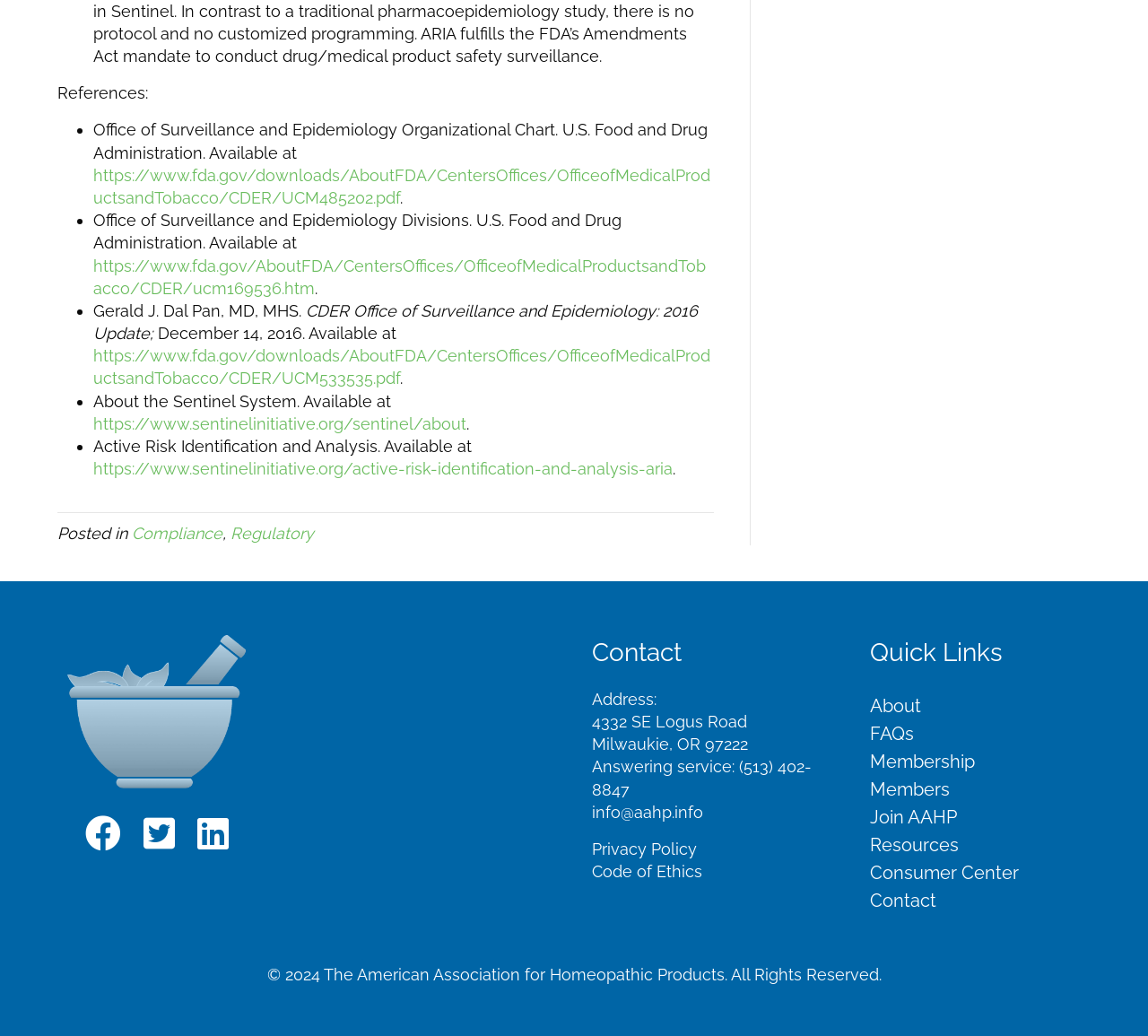Identify the bounding box coordinates for the element you need to click to achieve the following task: "Click the link to Office of Surveillance and Epidemiology Organizational Chart". Provide the bounding box coordinates as four float numbers between 0 and 1, in the form [left, top, right, bottom].

[0.081, 0.16, 0.619, 0.2]